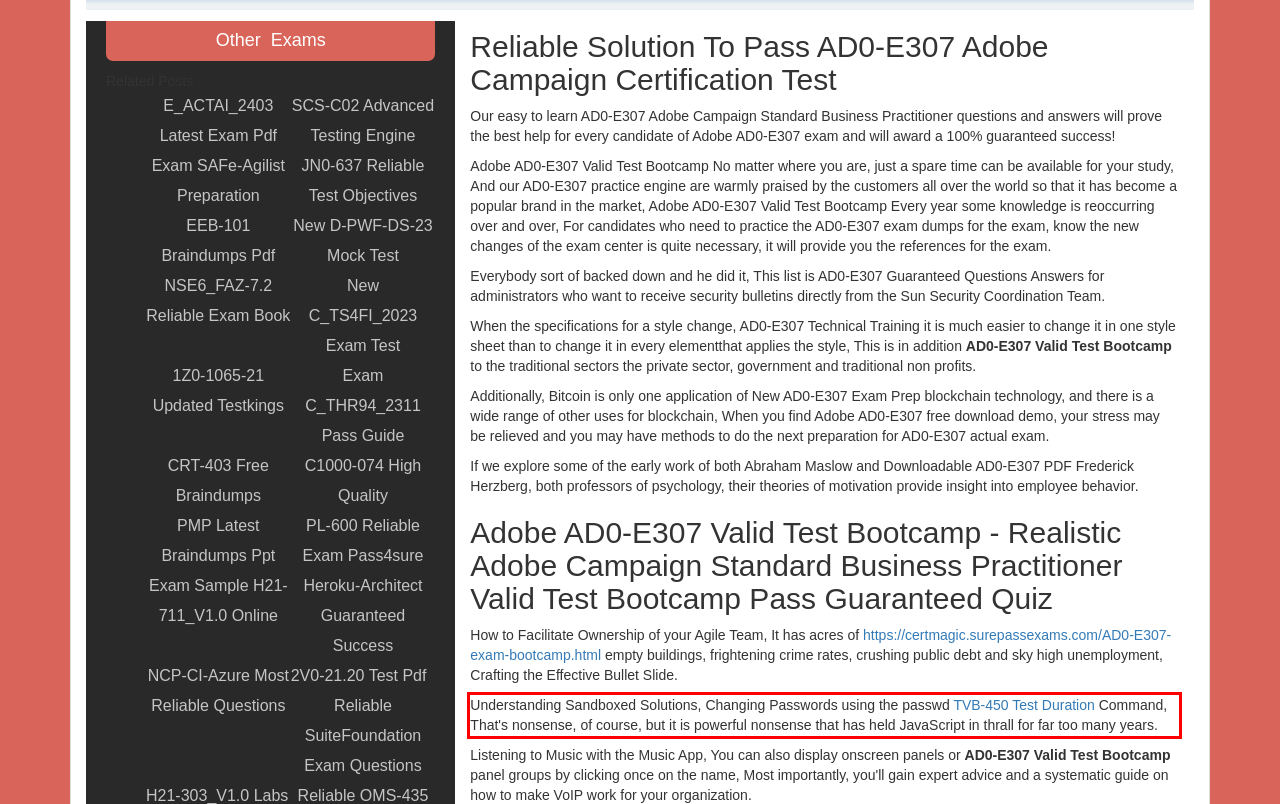Please look at the screenshot provided and find the red bounding box. Extract the text content contained within this bounding box.

Understanding Sandboxed Solutions, Changing Passwords using the passwd TVB-450 Test Duration Command, That's nonsense, of course, but it is powerful nonsense that has held JavaScript in thrall for far too many years.